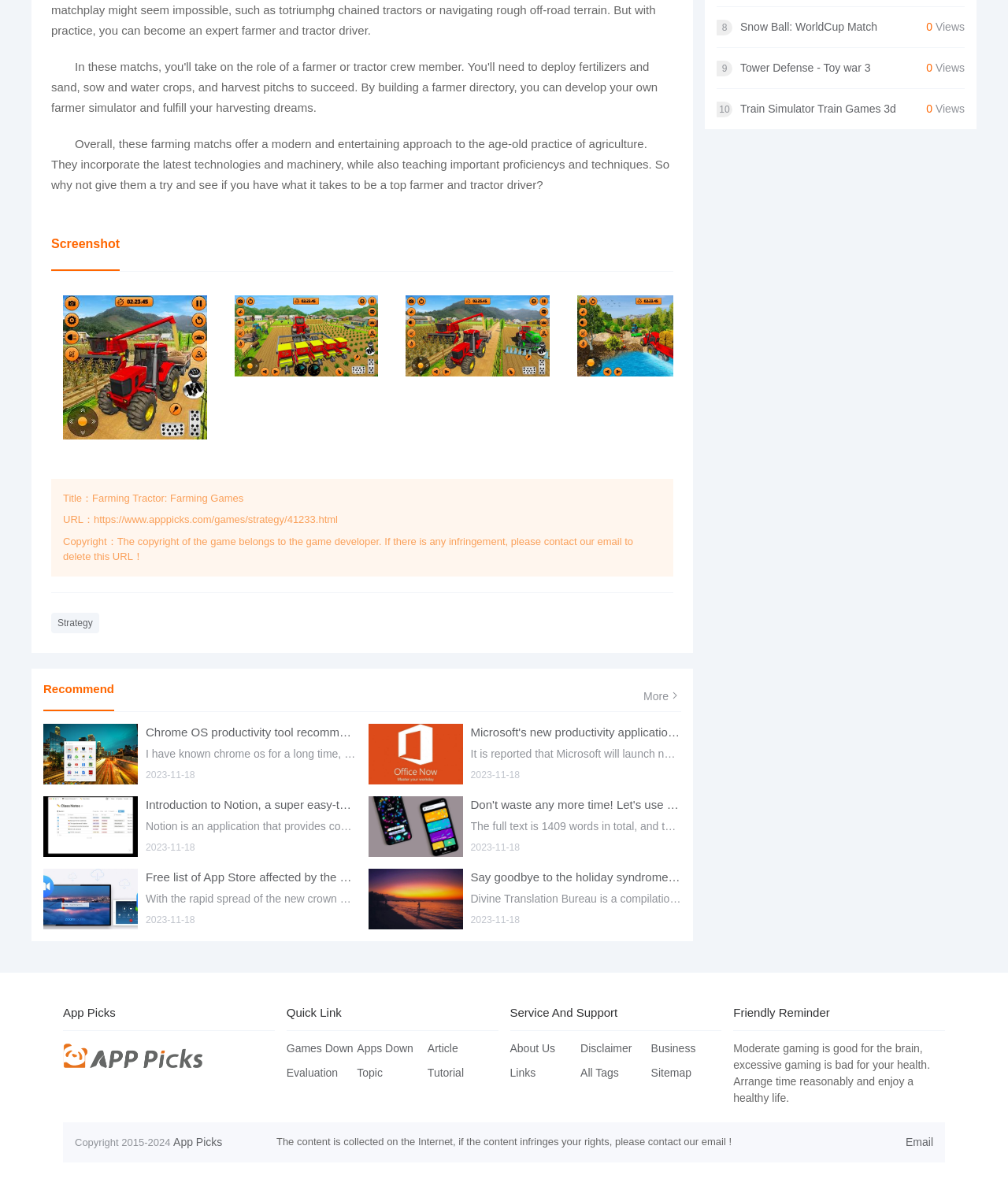Determine the bounding box coordinates of the clickable element to complete this instruction: "Click the 'Home' link". Provide the coordinates in the format of four float numbers between 0 and 1, [left, top, right, bottom].

None